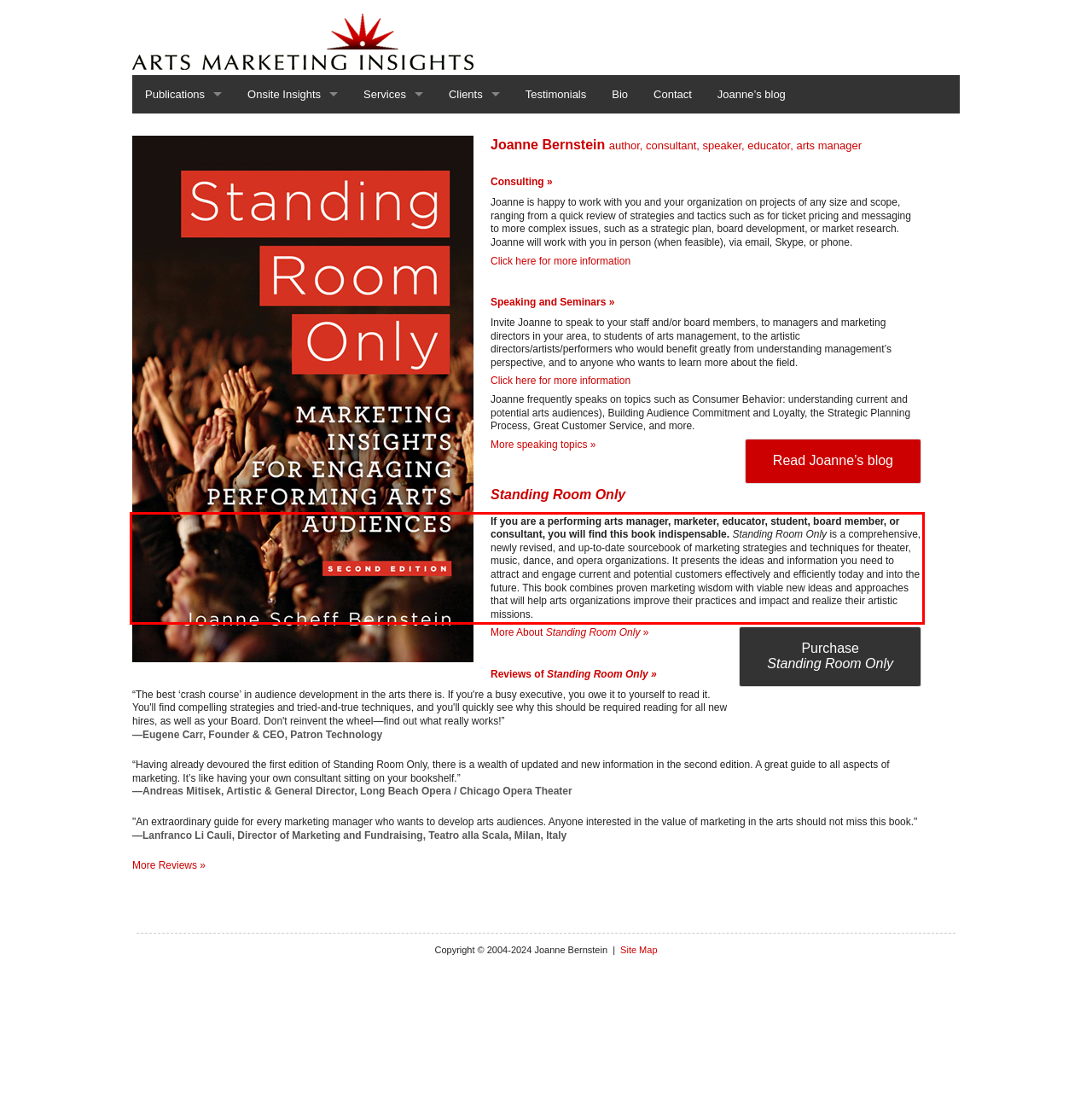Given a webpage screenshot, identify the text inside the red bounding box using OCR and extract it.

If you are a performing arts manager, marketer, educator, student, board member, or consultant, you will find this book indispensable. Standing Room Only is a comprehensive, newly revised, and up-to-date sourcebook of marketing strategies and techniques for theater, music, dance, and opera organizations. It presents the ideas and information you need to attract and engage current and potential customers effectively and efficiently today and into the future. This book combines proven marketing wisdom with viable new ideas and approaches that will help arts organizations improve their practices and impact and realize their artistic missions.